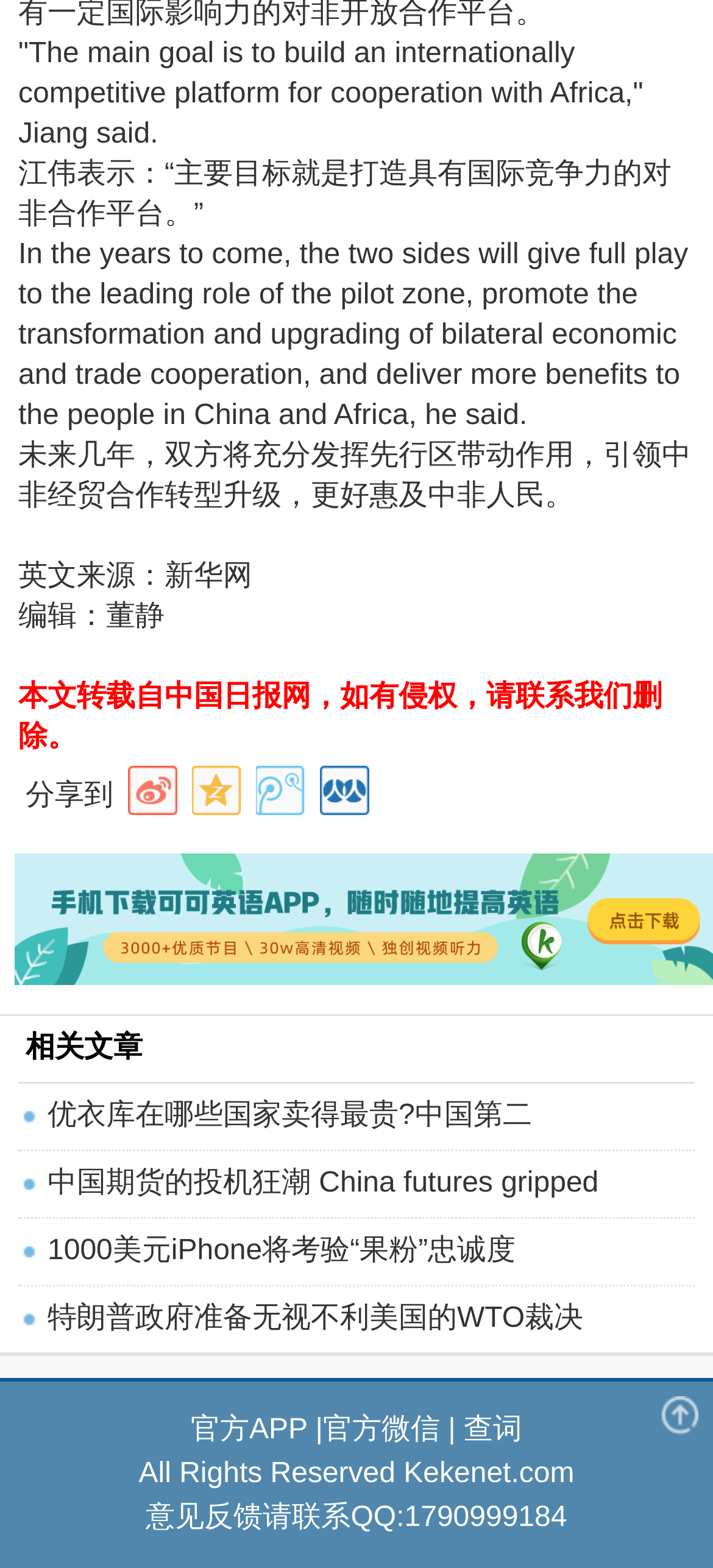Locate the bounding box coordinates of the clickable part needed for the task: "Read related article about 1000美元iPhone".

[0.026, 0.778, 0.974, 0.82]